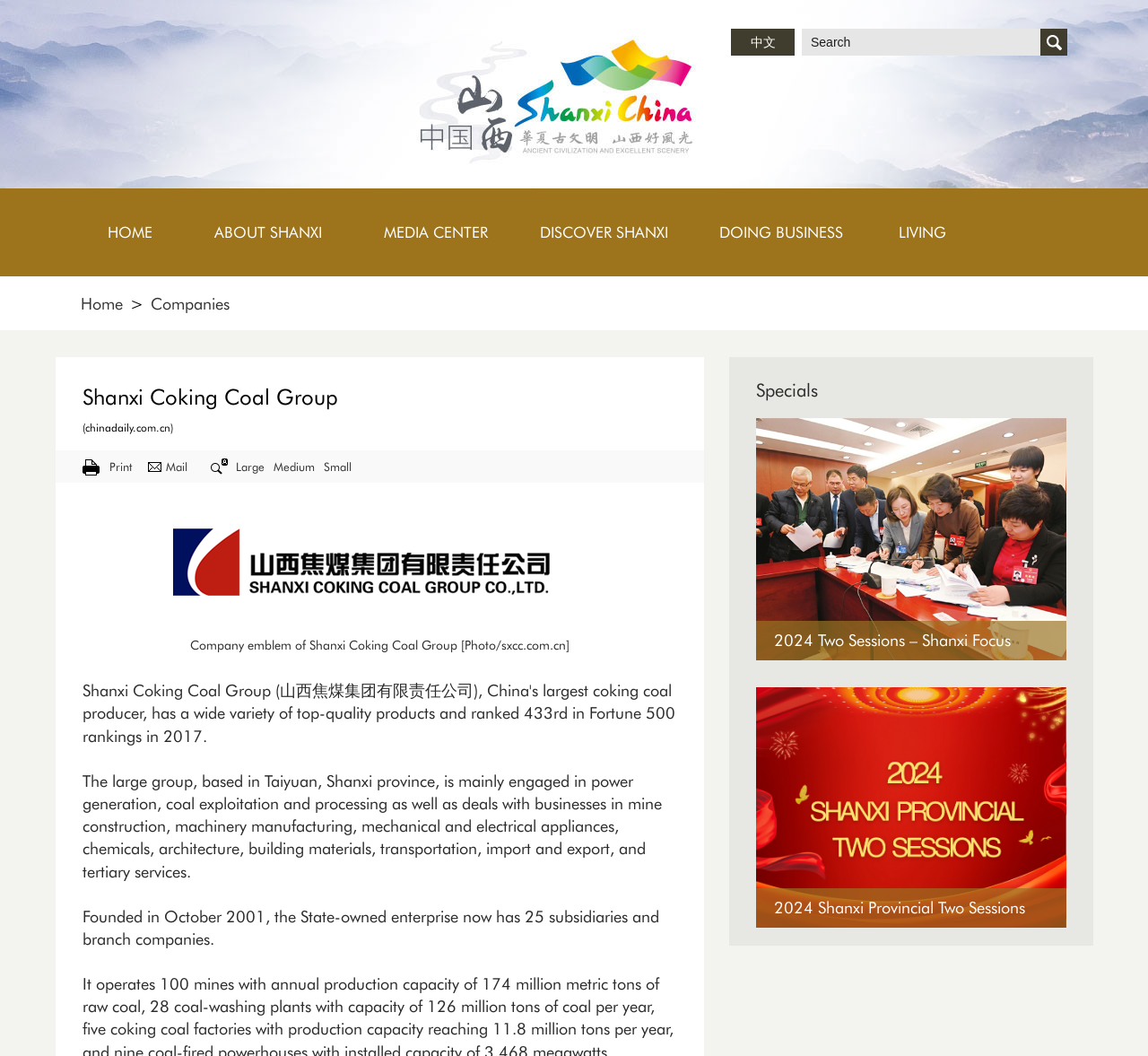Examine the image carefully and respond to the question with a detailed answer: 
What is the location of the company?

The location of the company can be found in the paragraph of text that describes the company's history, which mentions that the company is based in Taiyuan, Shanxi province.